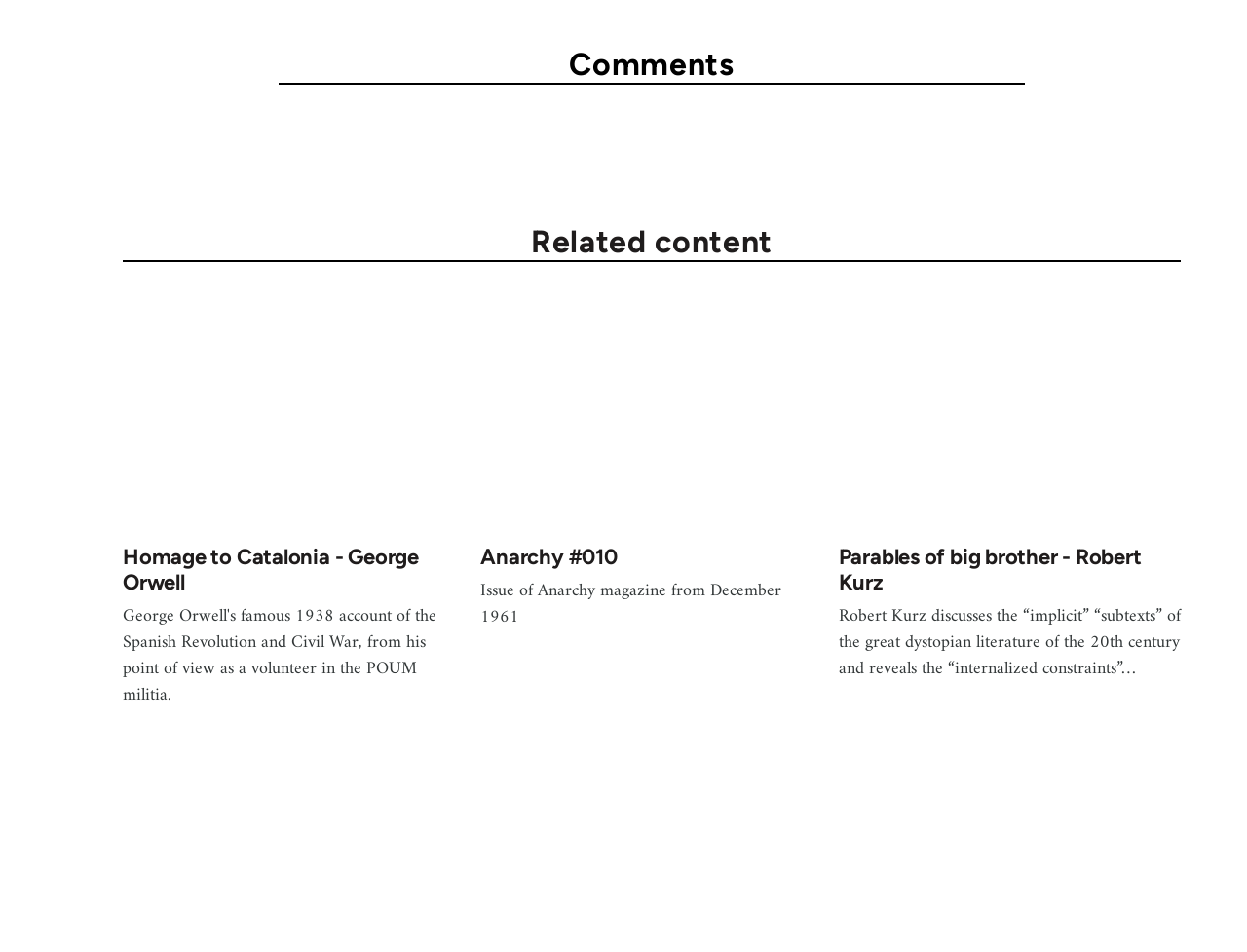Please determine the bounding box coordinates, formatted as (top-left x, top-left y, bottom-right x, bottom-right y), with all values as floating point numbers between 0 and 1. Identify the bounding box of the region described as: alt="Granite International Logo"

None